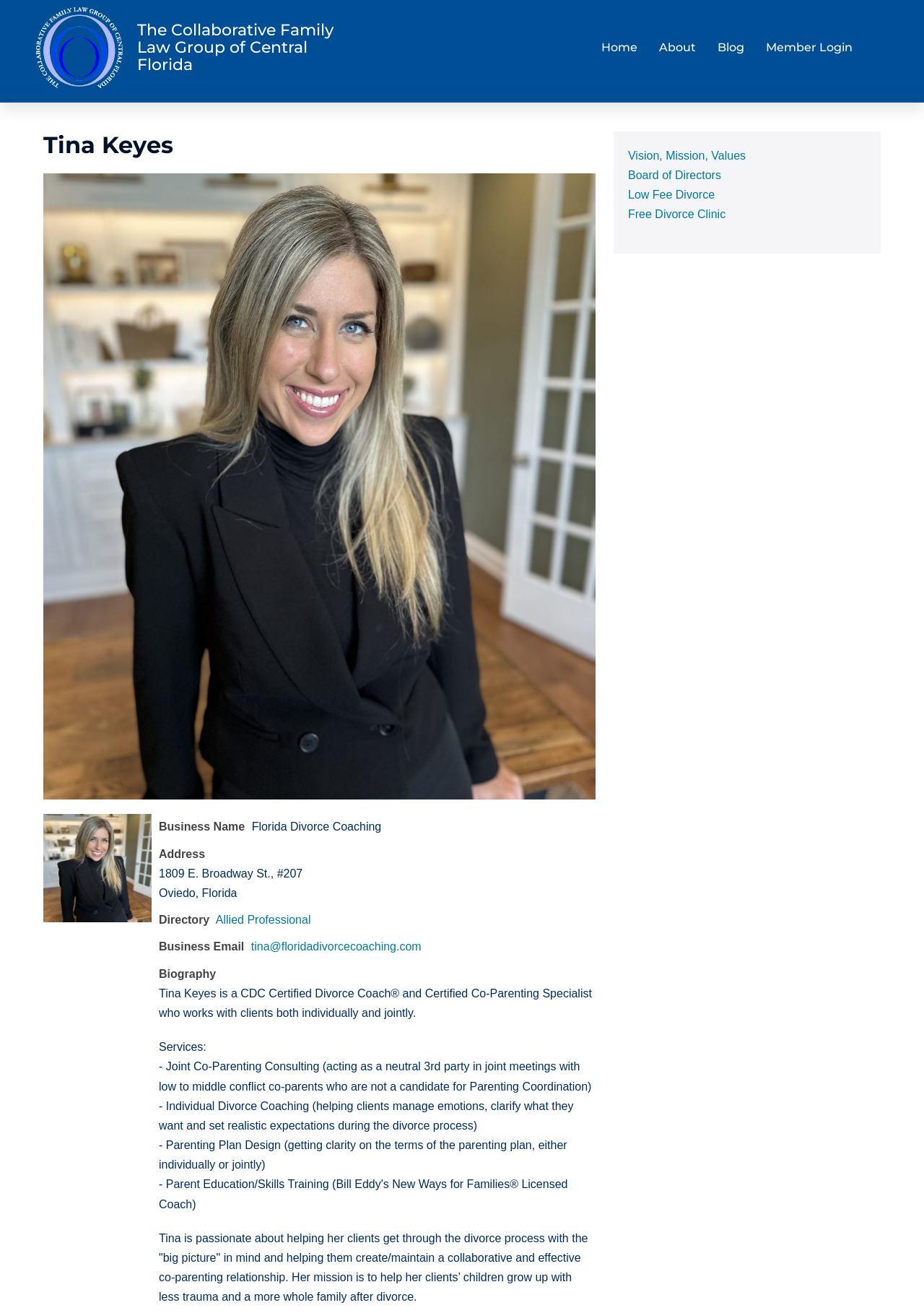Could you highlight the region that needs to be clicked to execute the instruction: "Contact Tina via email"?

[0.272, 0.716, 0.456, 0.726]